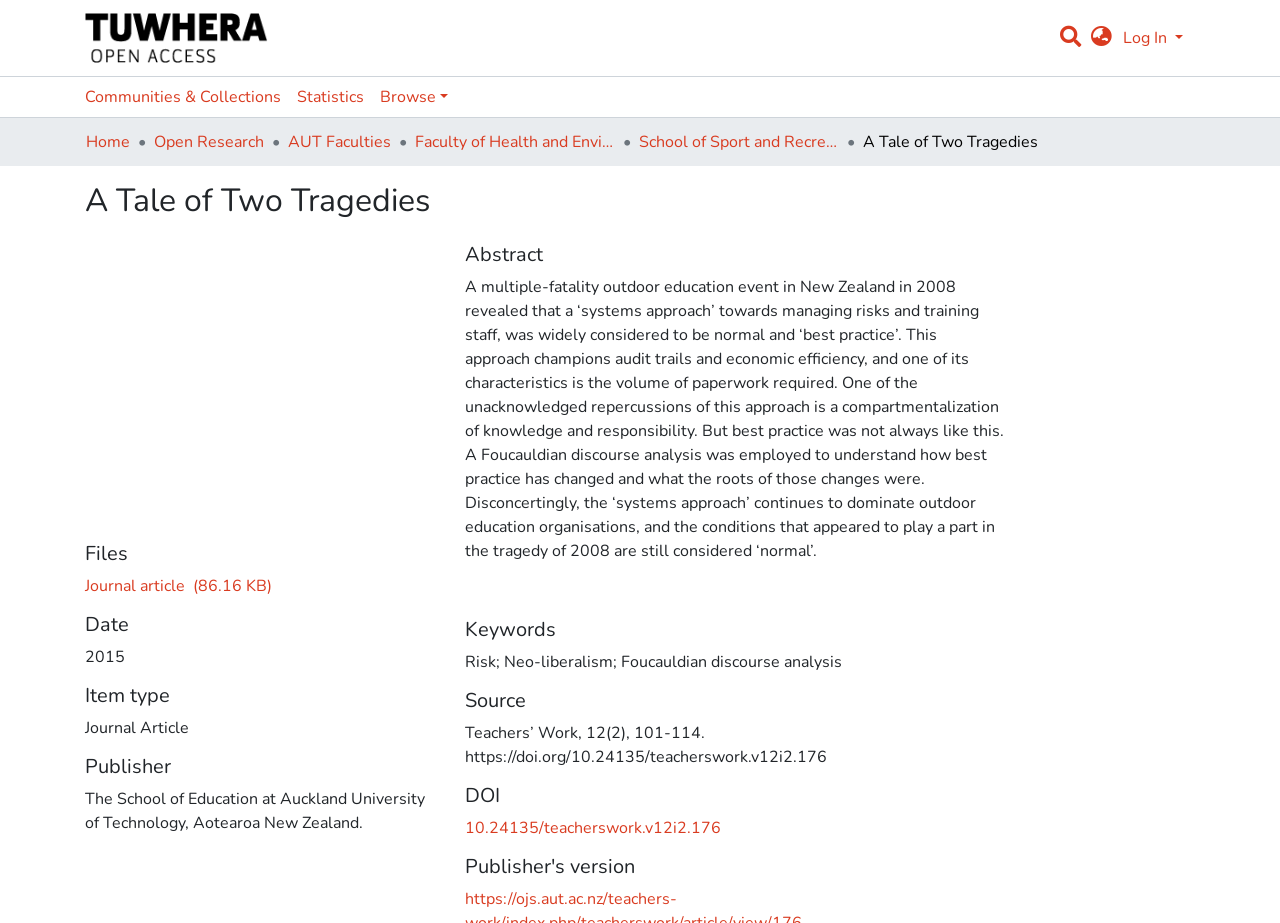What is the name of the repository?
Utilize the image to construct a detailed and well-explained answer.

The repository logo is located at the top left corner of the webpage, and it is a link. Therefore, the name of the repository is 'Repository logo'.